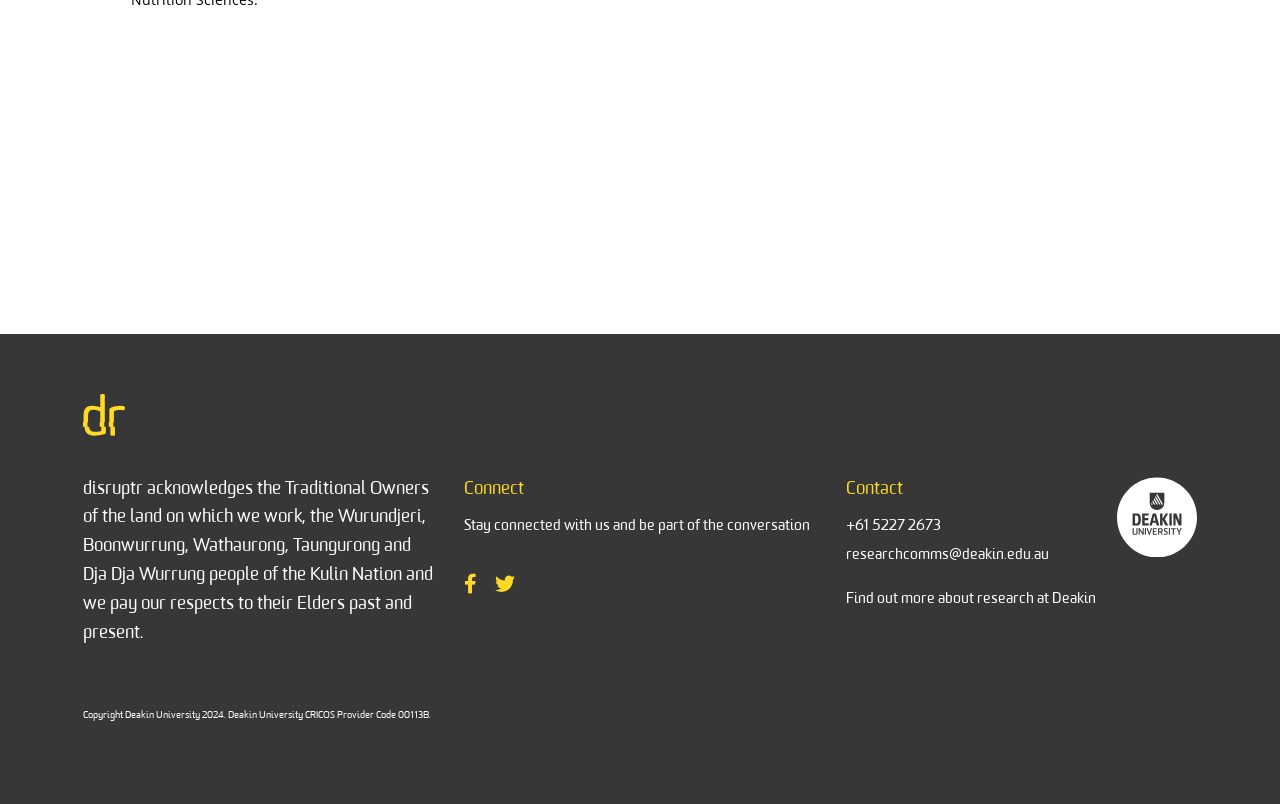Can you look at the image and give a comprehensive answer to the question:
What is the contact phone number?

The contact phone number can be found in the link '+61 5227 2673' under the 'Contact' heading.